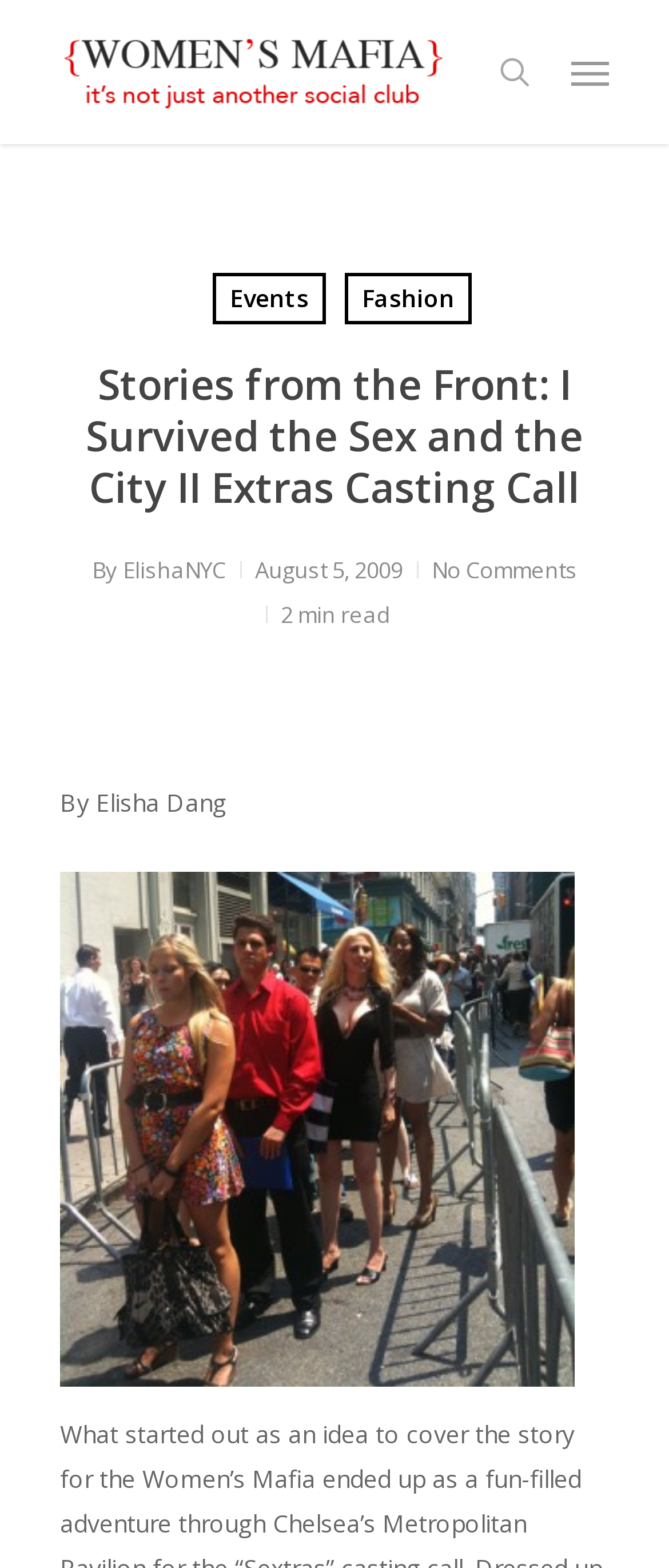Please determine the bounding box of the UI element that matches this description: search. The coordinates should be given as (top-left x, top-left y, bottom-right x, bottom-right y), with all values between 0 and 1.

[0.721, 0.013, 0.818, 0.079]